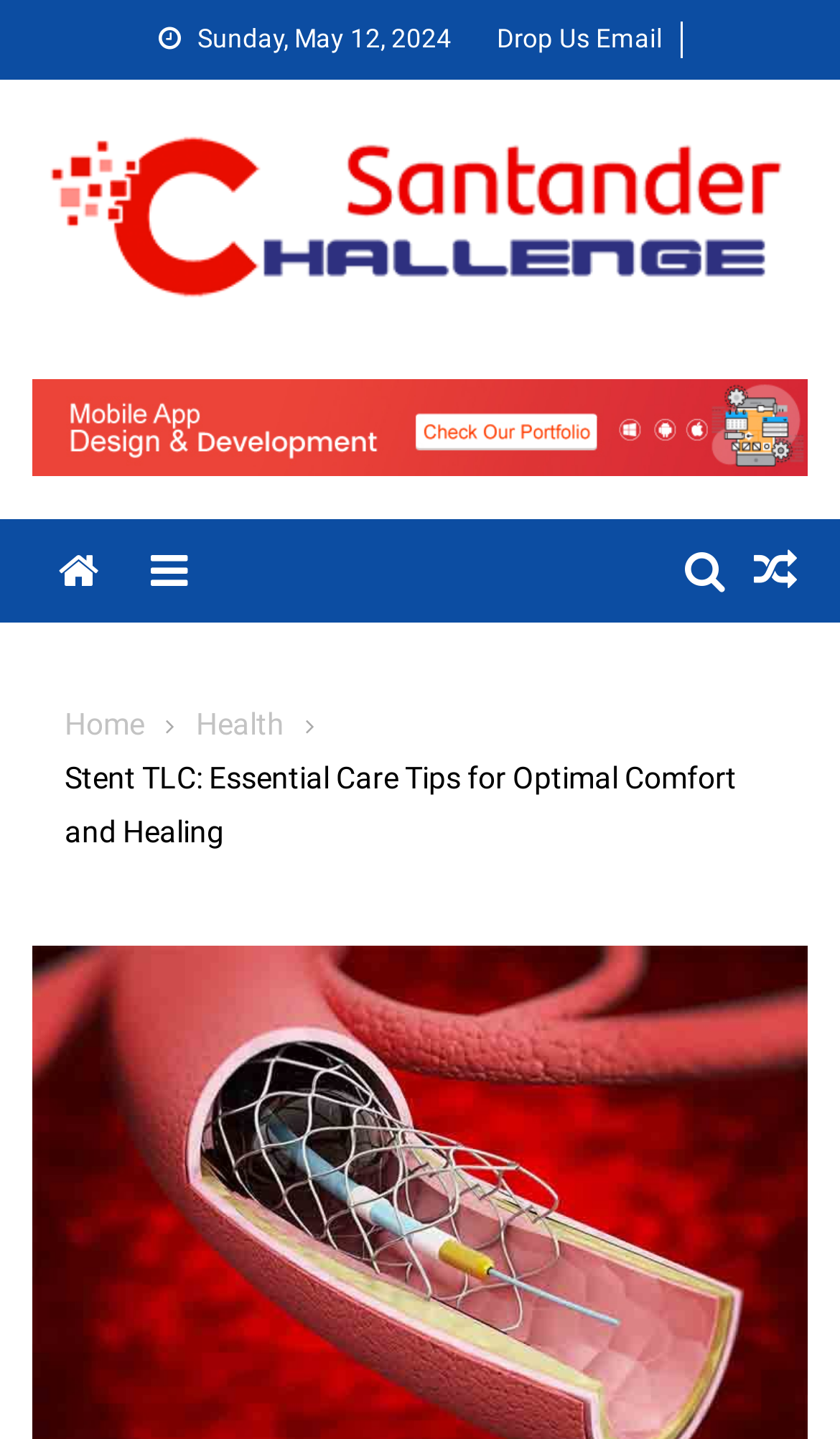Please provide a comprehensive response to the question based on the details in the image: How many links are in the navigation breadcrumbs?

I counted the number of links within the navigation element labeled 'Breadcrumbs'. There are three links: 'Home', 'Health', and 'Stent TLC: Essential Care Tips for Optimal Comfort and Healing'.